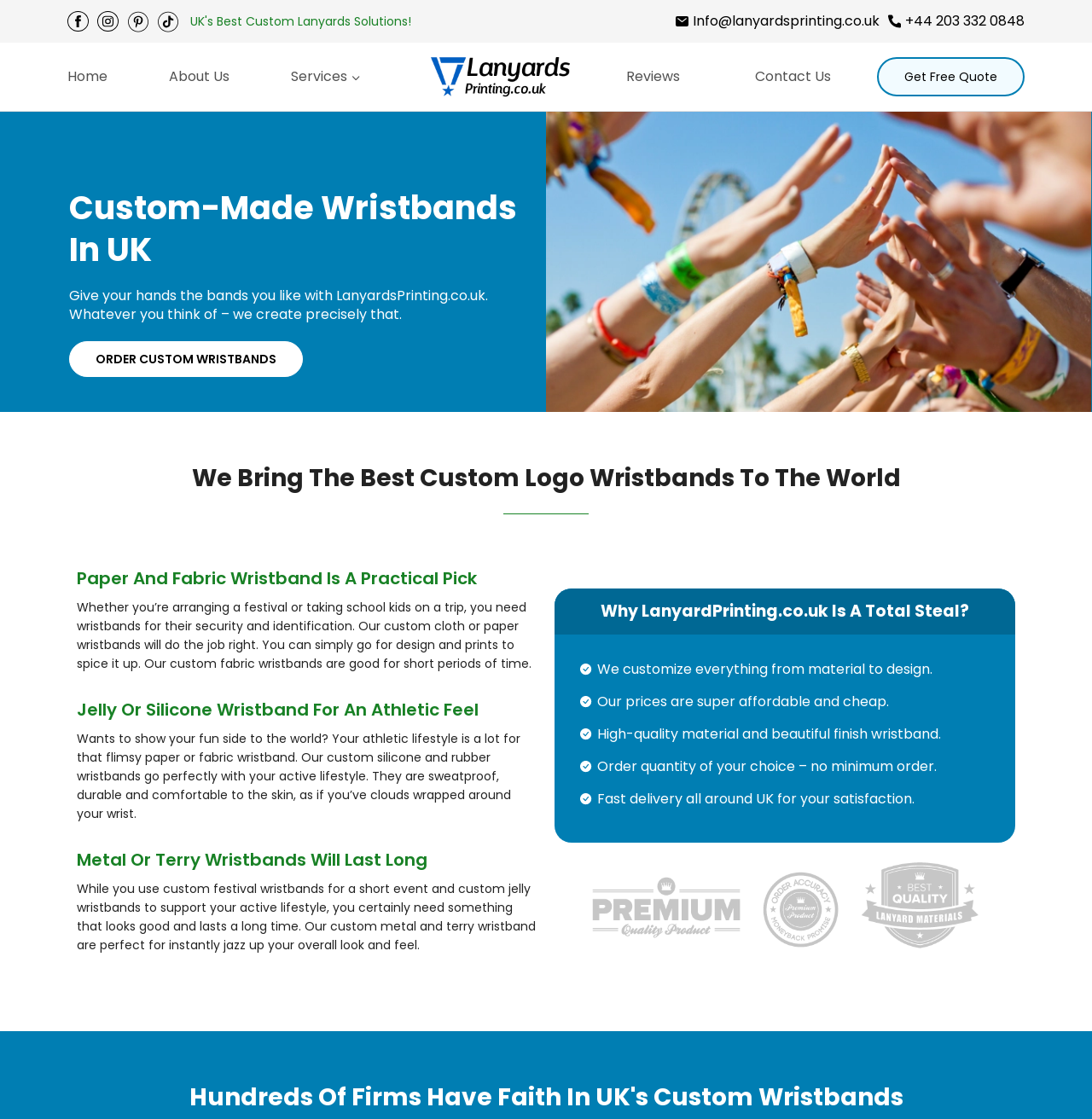Find the bounding box coordinates for the element that must be clicked to complete the instruction: "Order custom wristbands". The coordinates should be four float numbers between 0 and 1, indicated as [left, top, right, bottom].

[0.064, 0.305, 0.278, 0.337]